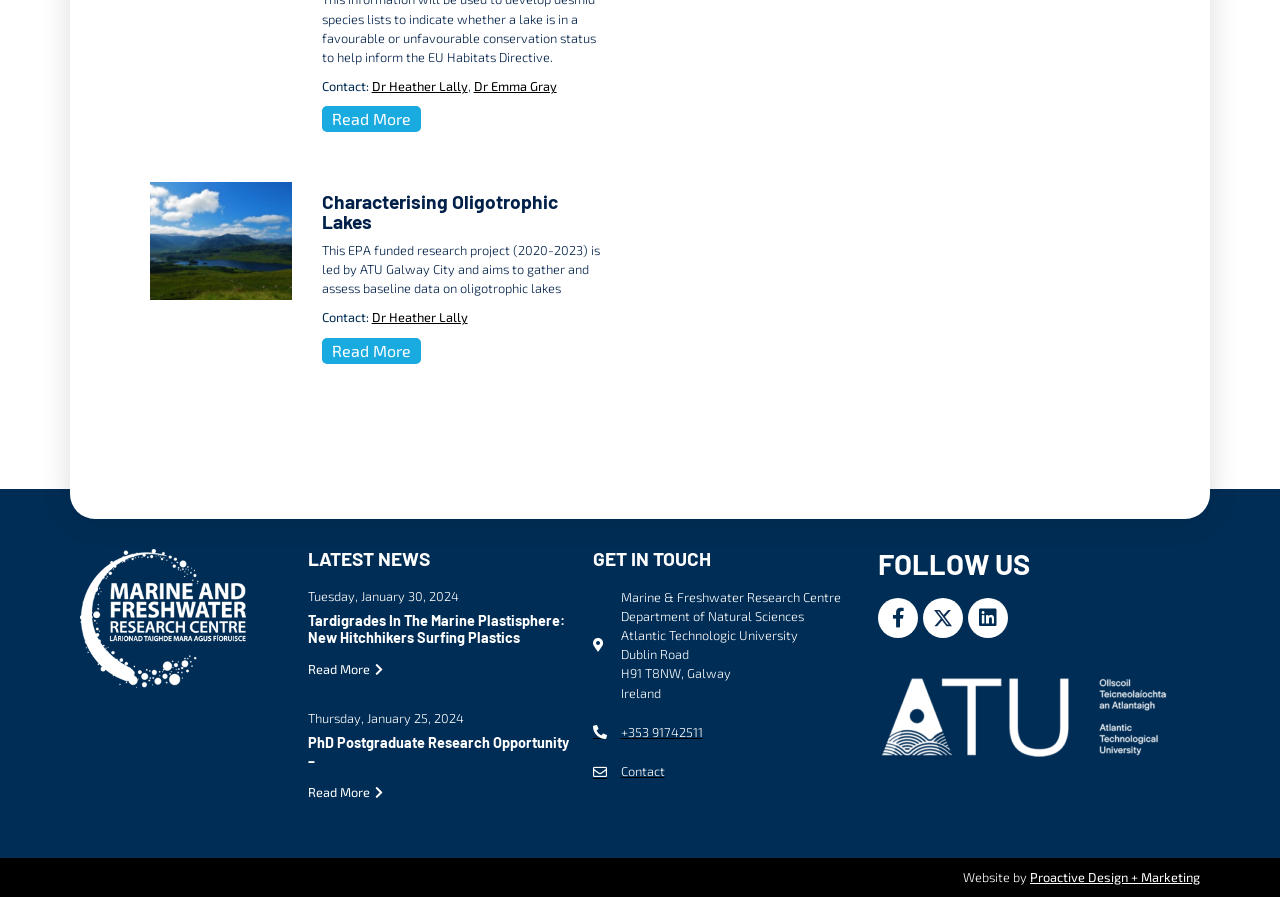Pinpoint the bounding box coordinates of the area that must be clicked to complete this instruction: "Visit Designed by Kt Designing, Inc.".

None